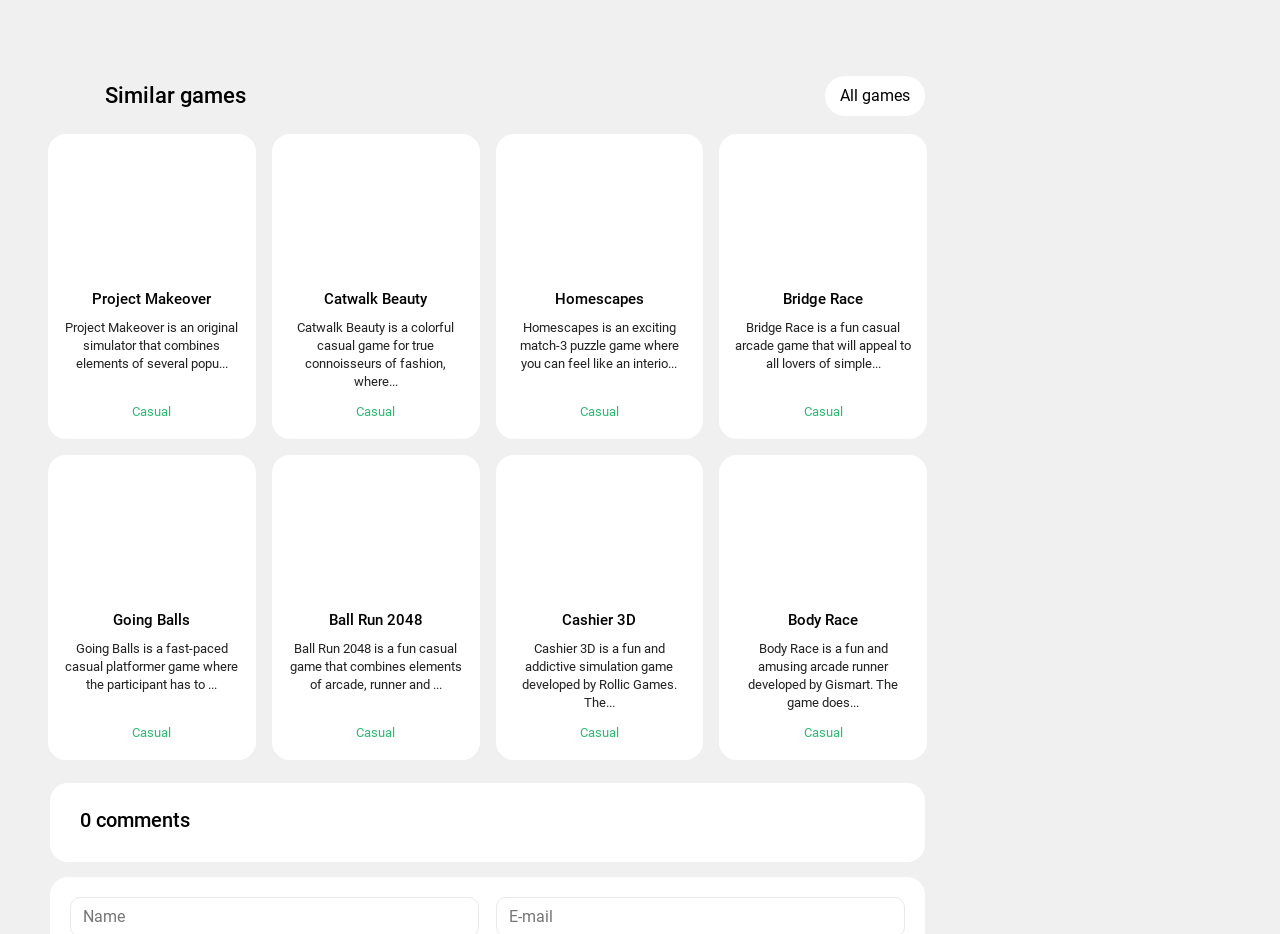What is the name of the first game listed on this webpage?
Provide a one-word or short-phrase answer based on the image.

Project Makeover